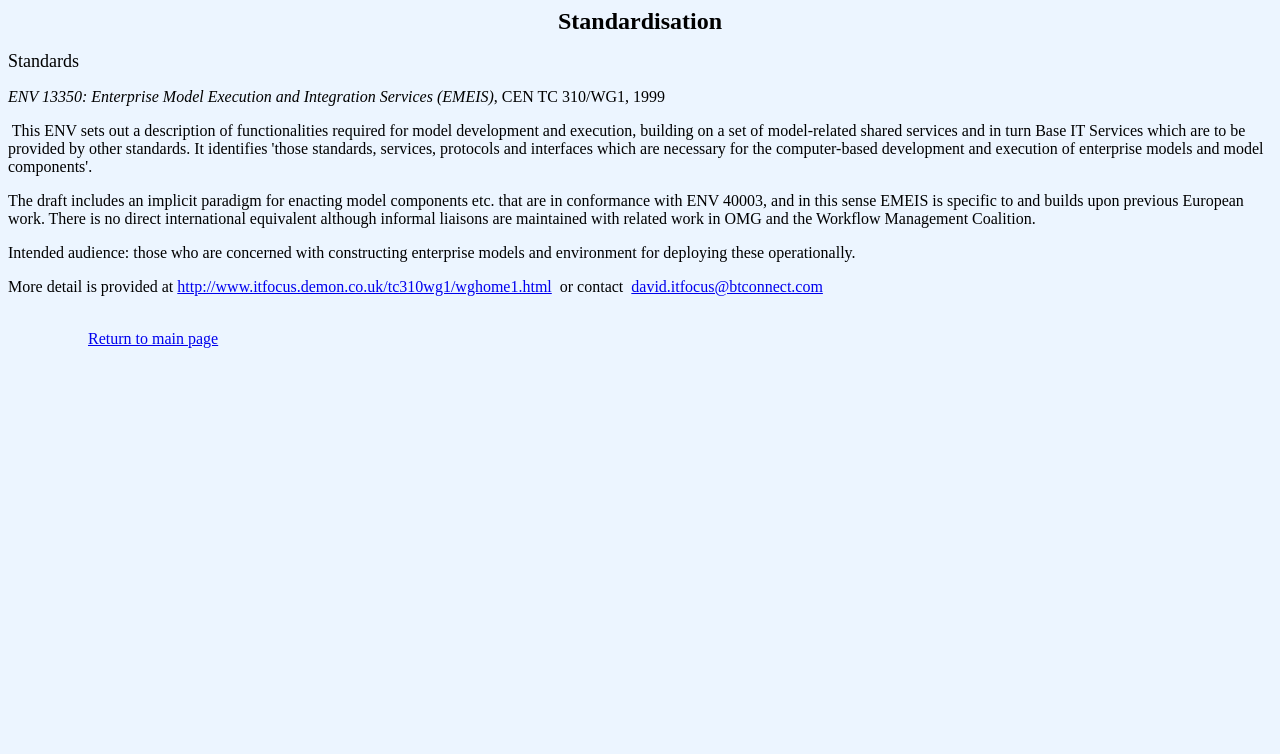Where can more information about this standard be found?
Refer to the image and give a detailed answer to the query.

The webpage provides a link to 'http://www.itfocus.demon.co.uk/tc310wg1/wghome1.html' which is mentioned in the fifth paragraph, indicating that more information about this standard can be found at this URL.